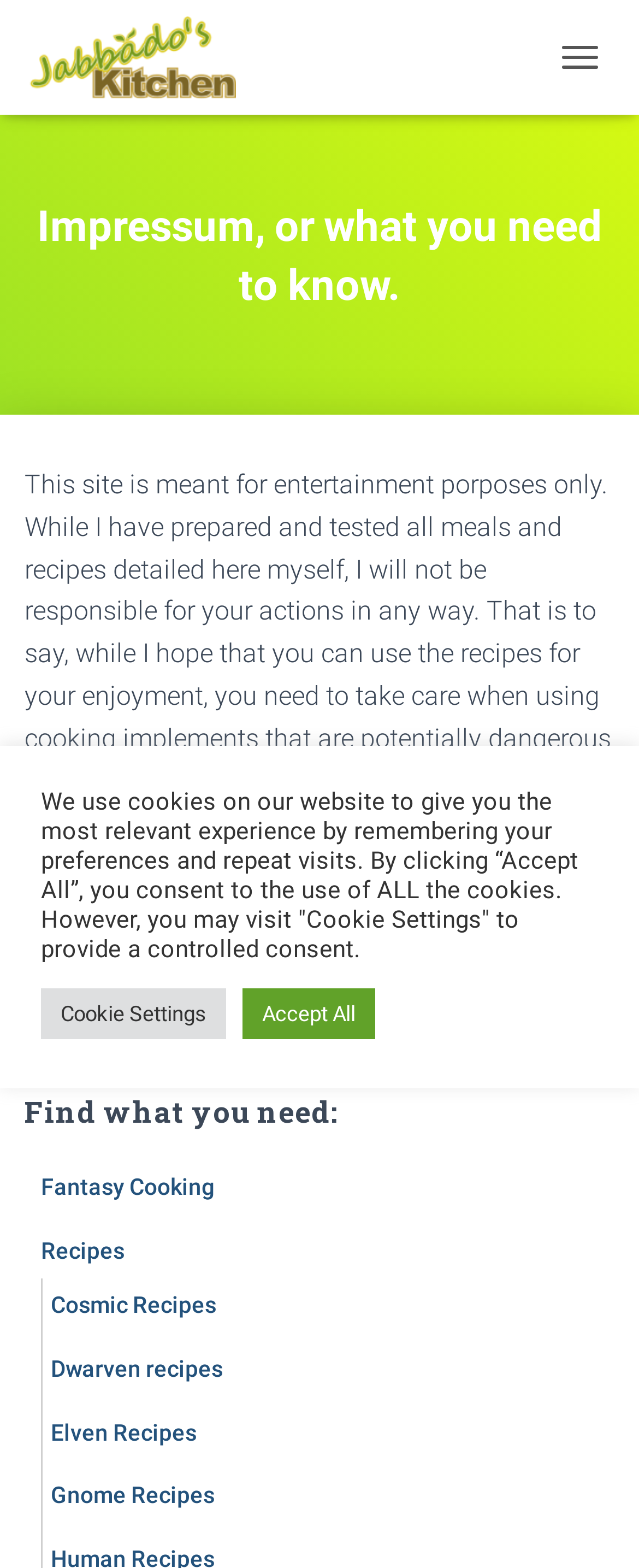Please find the bounding box coordinates of the section that needs to be clicked to achieve this instruction: "view Recipes".

[0.064, 0.789, 0.195, 0.806]